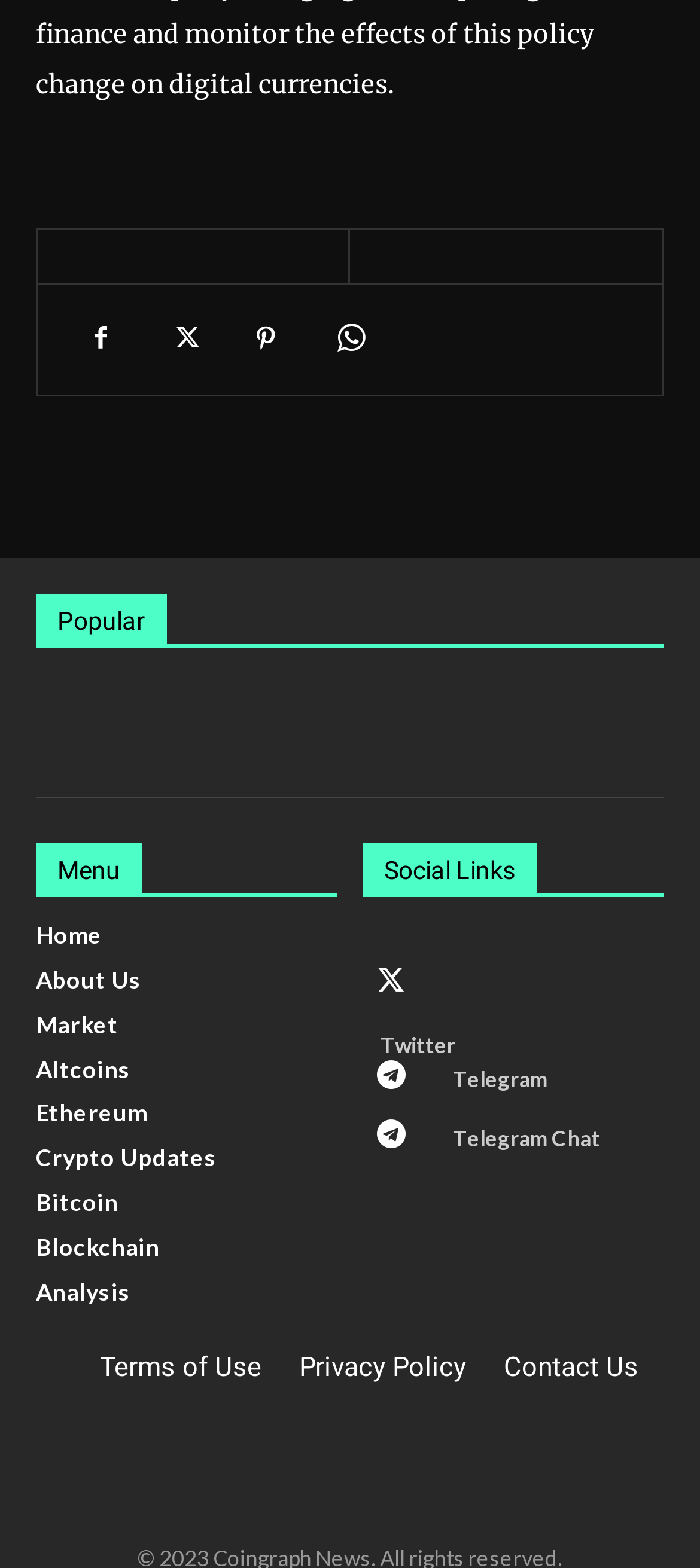How many social links are there?
Identify the answer in the screenshot and reply with a single word or phrase.

3